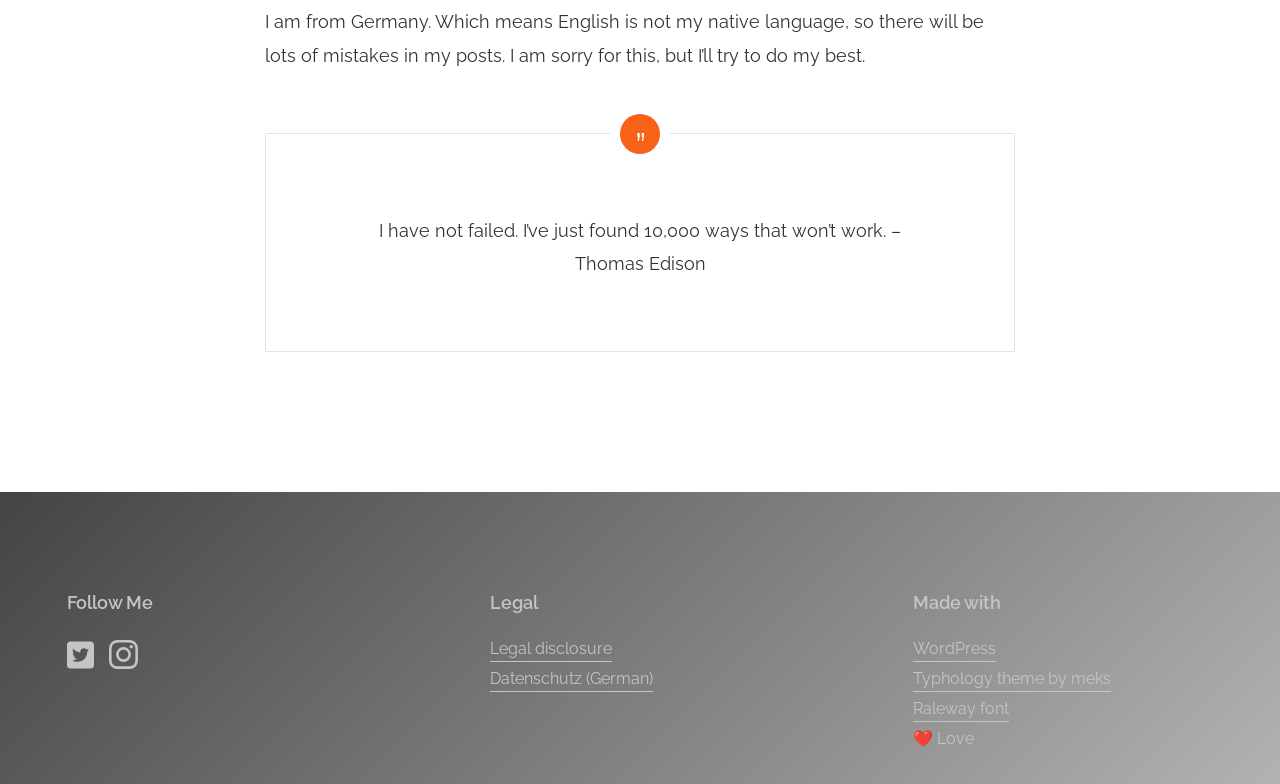Give the bounding box coordinates for the element described by: "About Us".

None